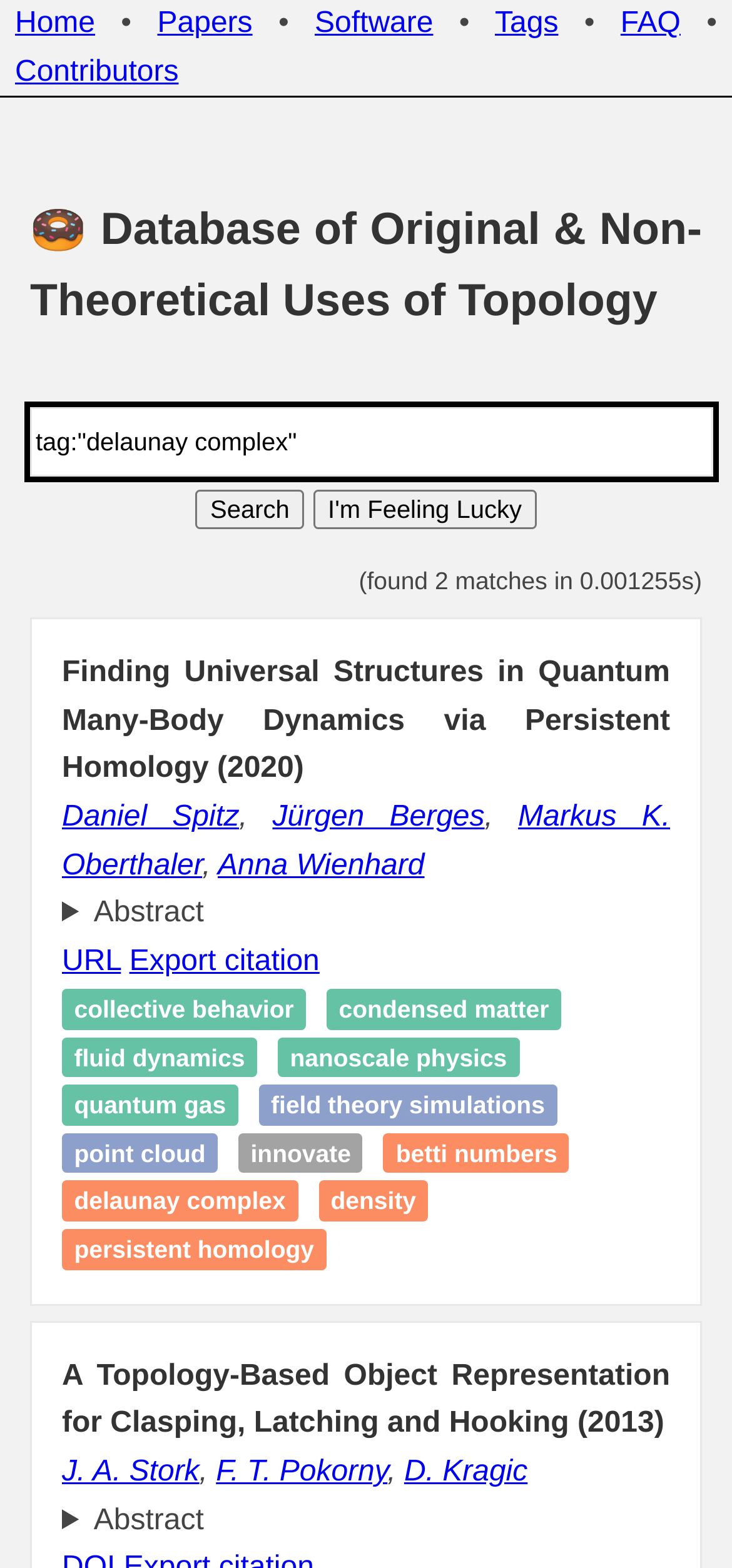Pinpoint the bounding box coordinates of the clickable element needed to complete the instruction: "View the abstract of the first paper". The coordinates should be provided as four float numbers between 0 and 1: [left, top, right, bottom].

[0.085, 0.567, 0.915, 0.598]